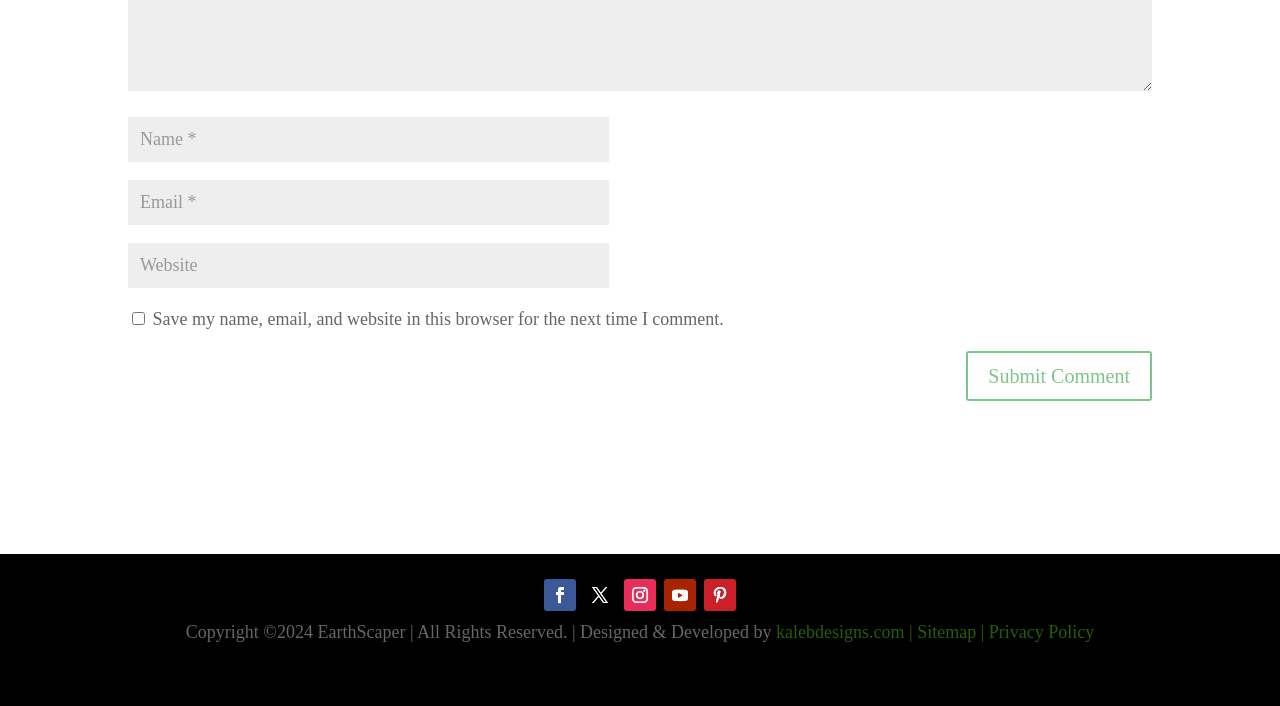Determine the bounding box coordinates of the UI element described below. Use the format (top-left x, top-left y, bottom-right x, bottom-right y) with floating point numbers between 0 and 1: English

None